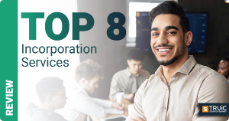Explain what is happening in the image with as much detail as possible.

The image features a confident businessman smiling at the forefront, exuding professionalism and approachability. He wears a light-colored shirt, and his expression suggests enthusiasm and optimism, which is an encouraging trait for aspiring entrepreneurs. In the background, a team of professionals can be seen engaged in a meeting or collaborative effort, emphasizing a dynamic workplace setting. The overlay text boldly states "TOP 8 Incorporation Services," indicating that this image is part of an article or review focused on assisting startup founders in selecting the best incorporation services available. The word "REVIEW" is highlighted in a green box to suggest credibility and analysis, reinforcing the informative nature of the content. This visual effectively encapsulates the spirit of entrepreneurship and teamwork, inviting startup founders to explore the featured services.